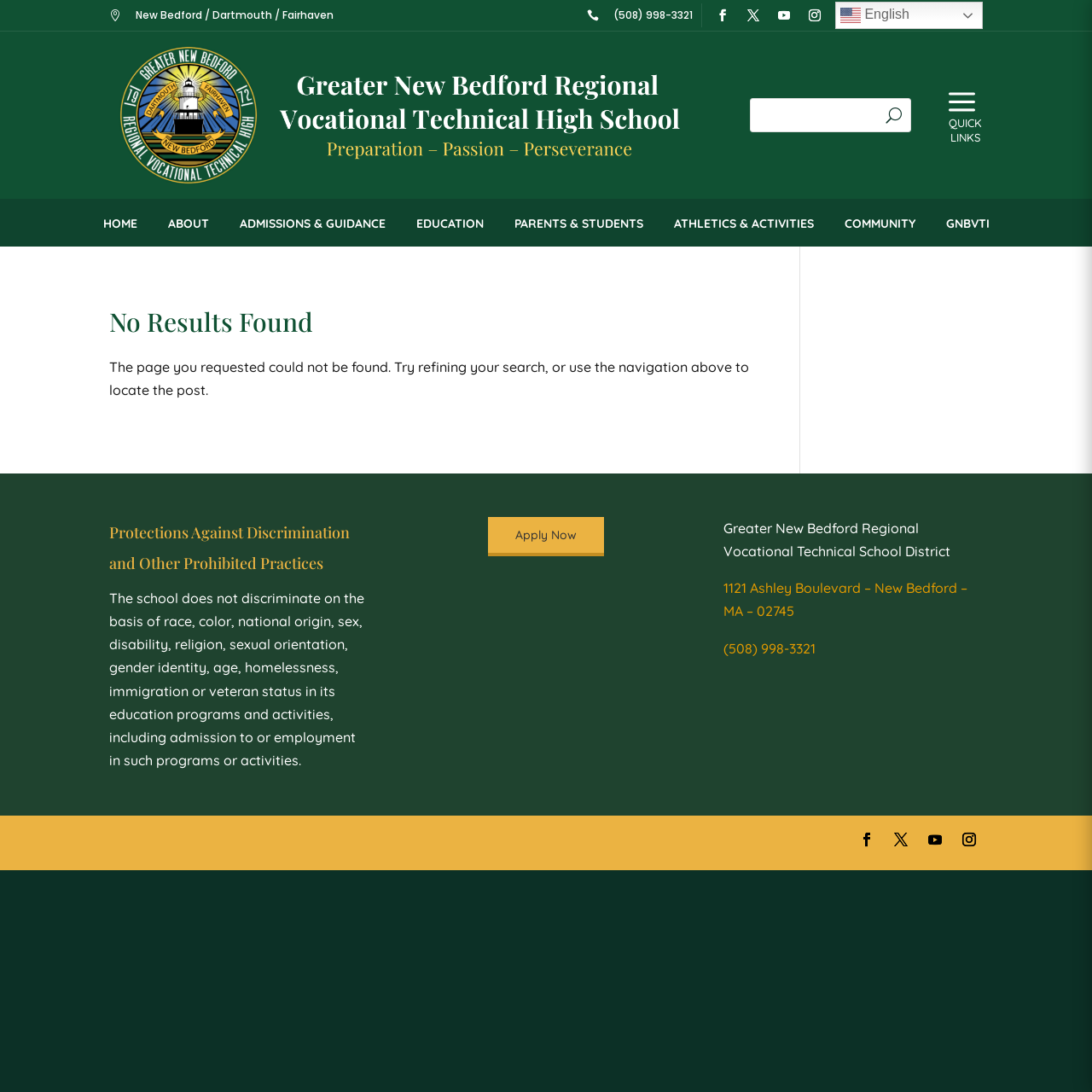Locate the bounding box coordinates of the clickable region to complete the following instruction: "Go to HOME page."

[0.08, 0.19, 0.139, 0.22]